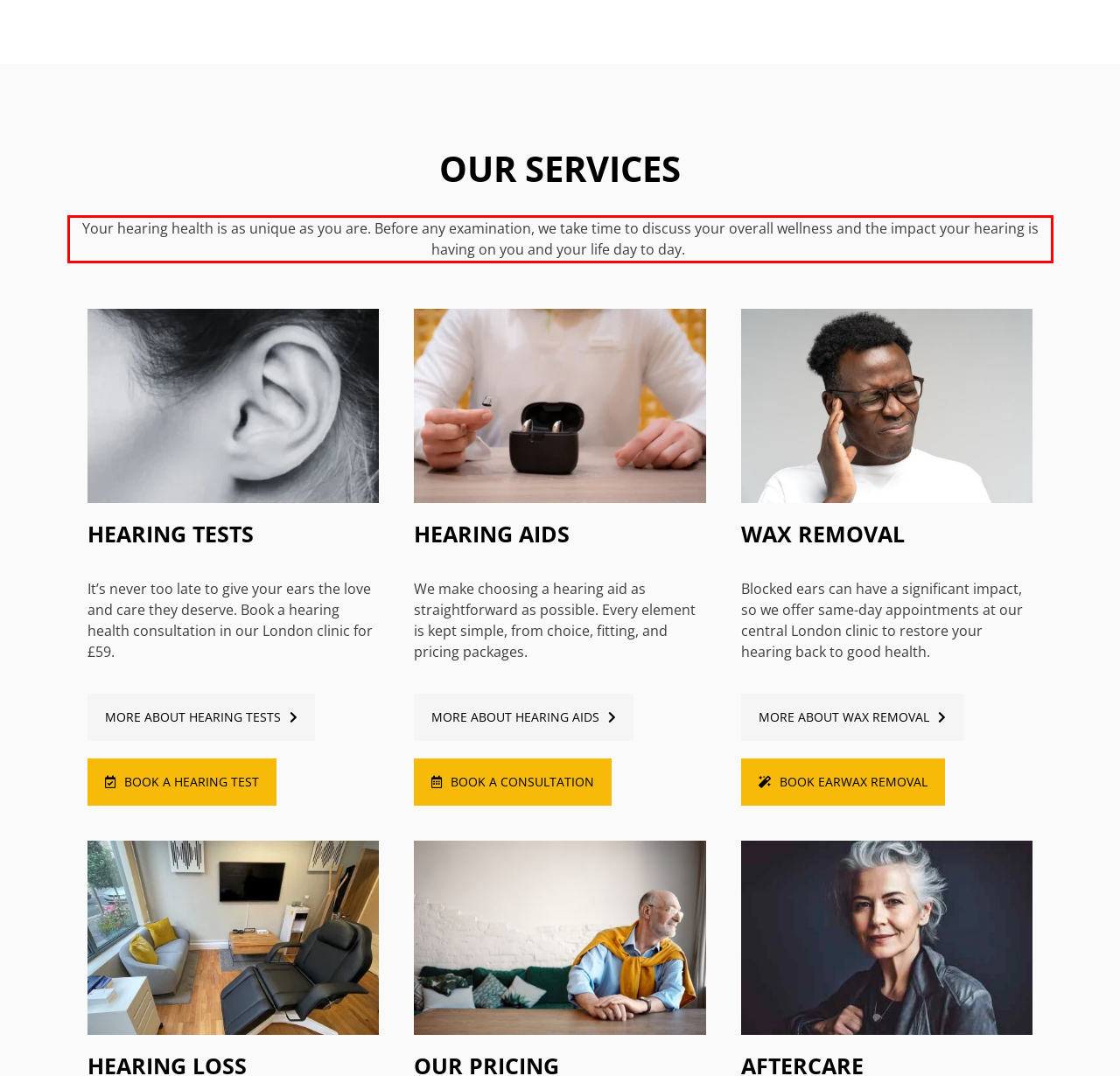Please analyze the provided webpage screenshot and perform OCR to extract the text content from the red rectangle bounding box.

Your hearing health is as unique as you are. Before any examination, we take time to discuss your overall wellness and the impact your hearing is having on you and your life day to day.